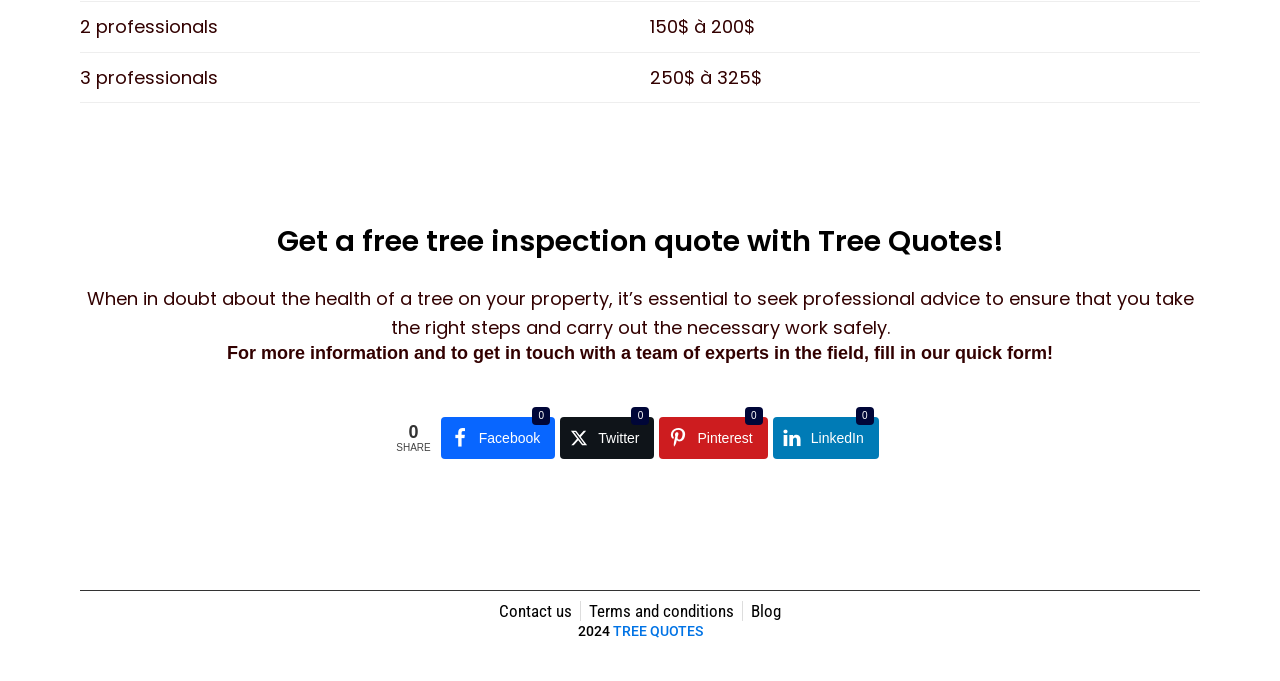Please identify the bounding box coordinates of the element I should click to complete this instruction: 'Get a free tree inspection quote'. The coordinates should be given as four float numbers between 0 and 1, like this: [left, top, right, bottom].

[0.062, 0.32, 0.938, 0.388]